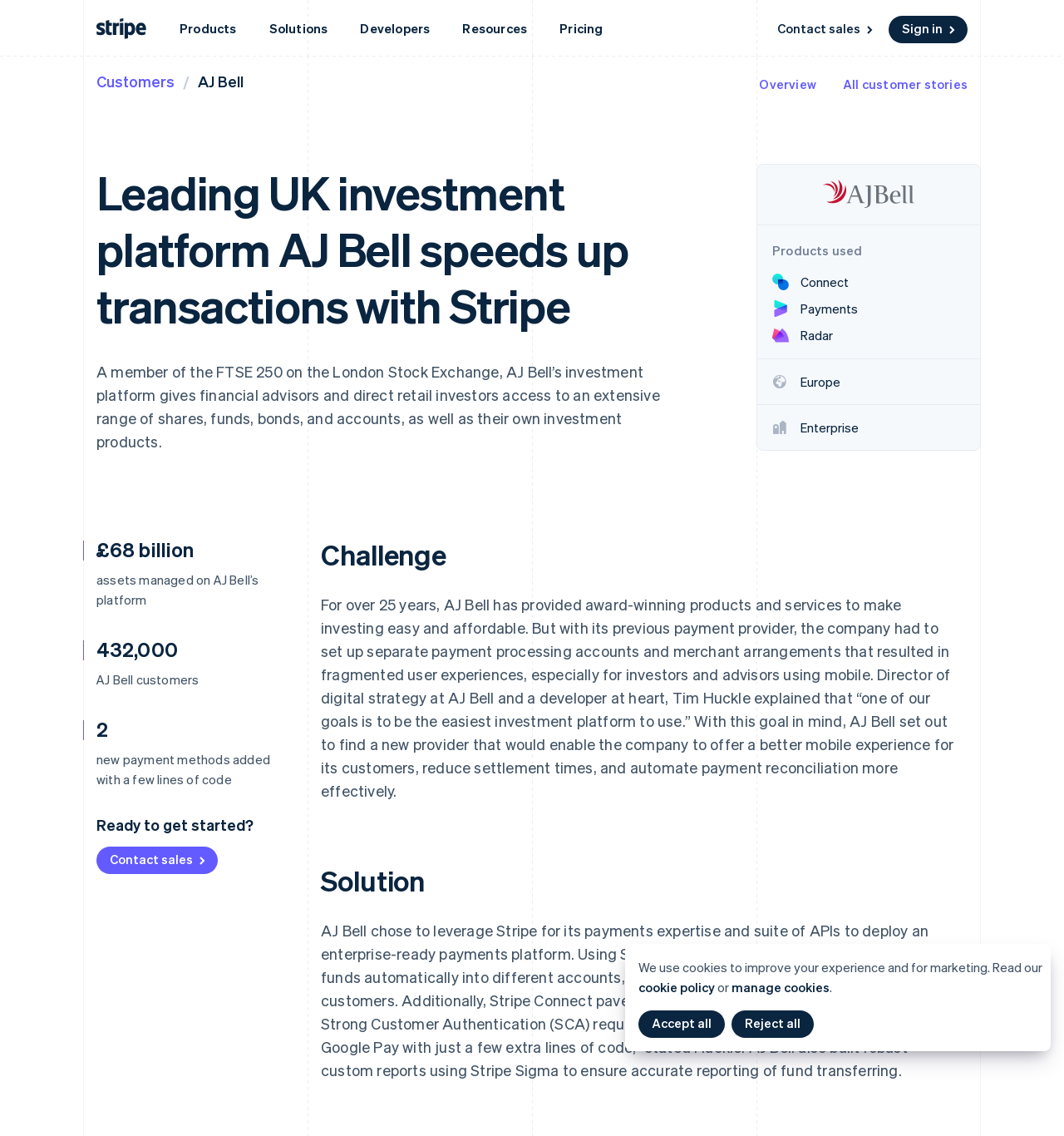What is the name of the investment platform?
Please give a detailed and elaborate answer to the question.

I found the answer by reading the heading element that says 'Leading UK investment platform AJ Bell speeds up transactions with Stripe'. This suggests that the name of the investment platform is AJ Bell.